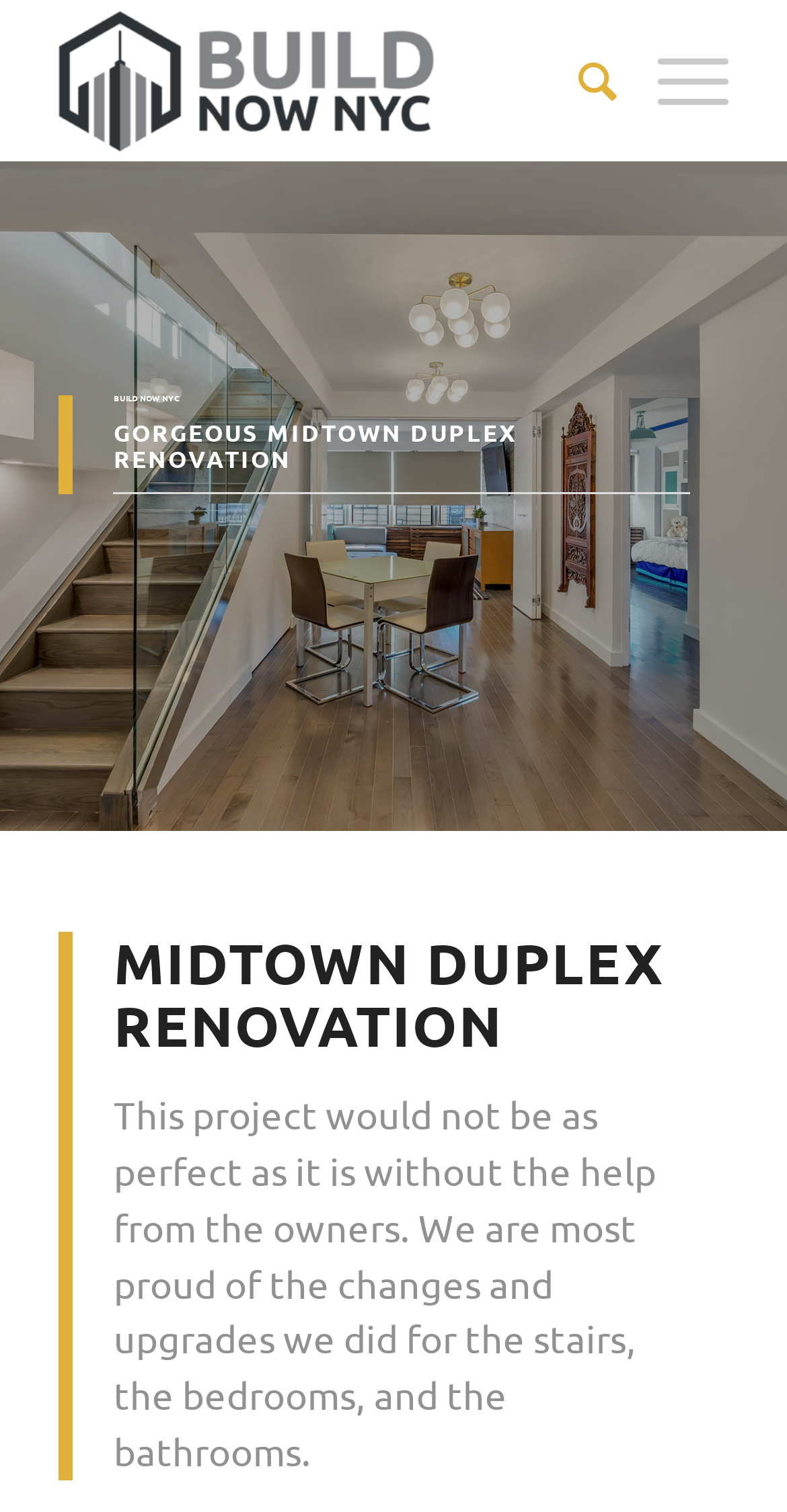Please provide a comprehensive answer to the question based on the screenshot: What is the company proud of?

The company's pride can be found in the text 'We are most proud of the changes and upgrades we did for the stairs, the bedrooms, and the bathrooms.' This text is located in the lower section of the webpage, describing the company's accomplishments in the project.